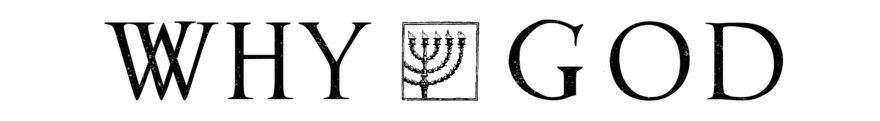Please answer the following question using a single word or phrase: 
What symbol is enclosed within a square outline?

Menorah